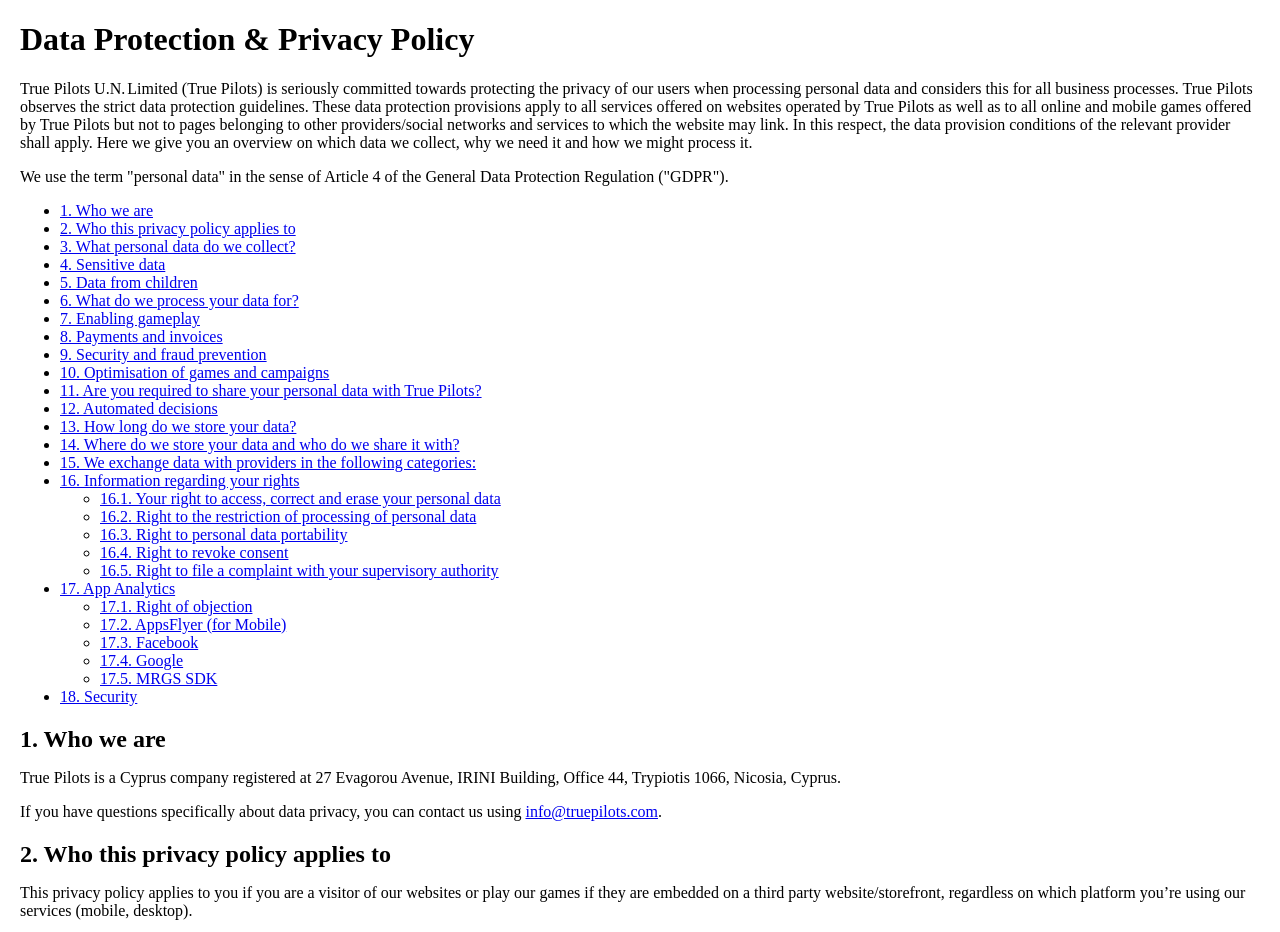Specify the bounding box coordinates of the area that needs to be clicked to achieve the following instruction: "Click on 'What personal data do we collect?'".

[0.047, 0.255, 0.231, 0.273]